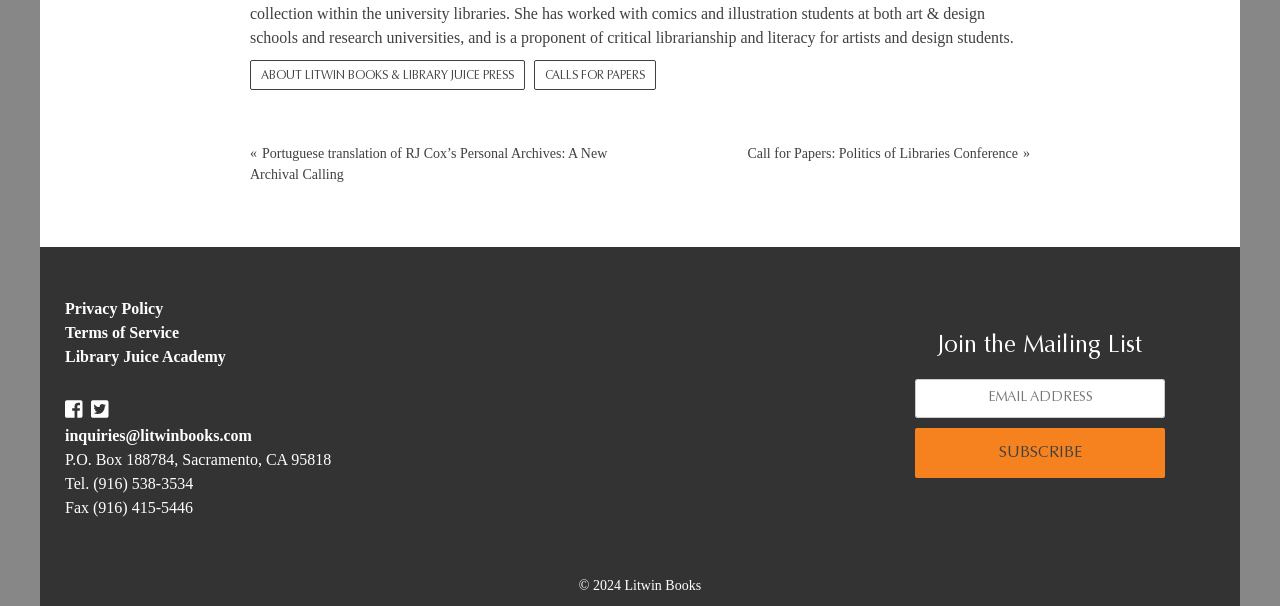Provide the bounding box coordinates for the area that should be clicked to complete the instruction: "Check the Privacy Policy".

[0.051, 0.495, 0.127, 0.523]